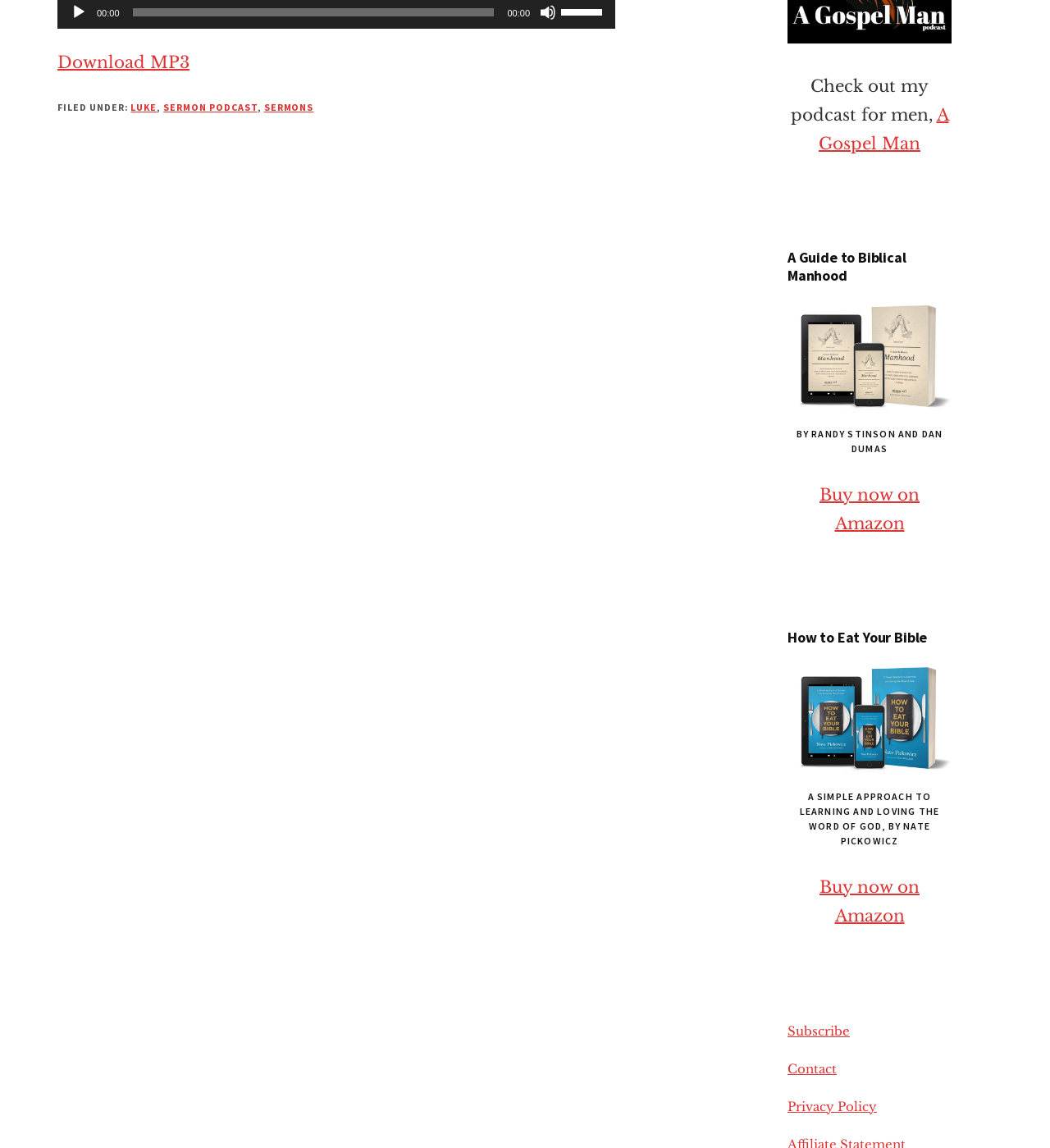Calculate the bounding box coordinates for the UI element based on the following description: "Buy now on Amazon". Ensure the coordinates are four float numbers between 0 and 1, i.e., [left, top, right, bottom].

[0.78, 0.423, 0.876, 0.465]